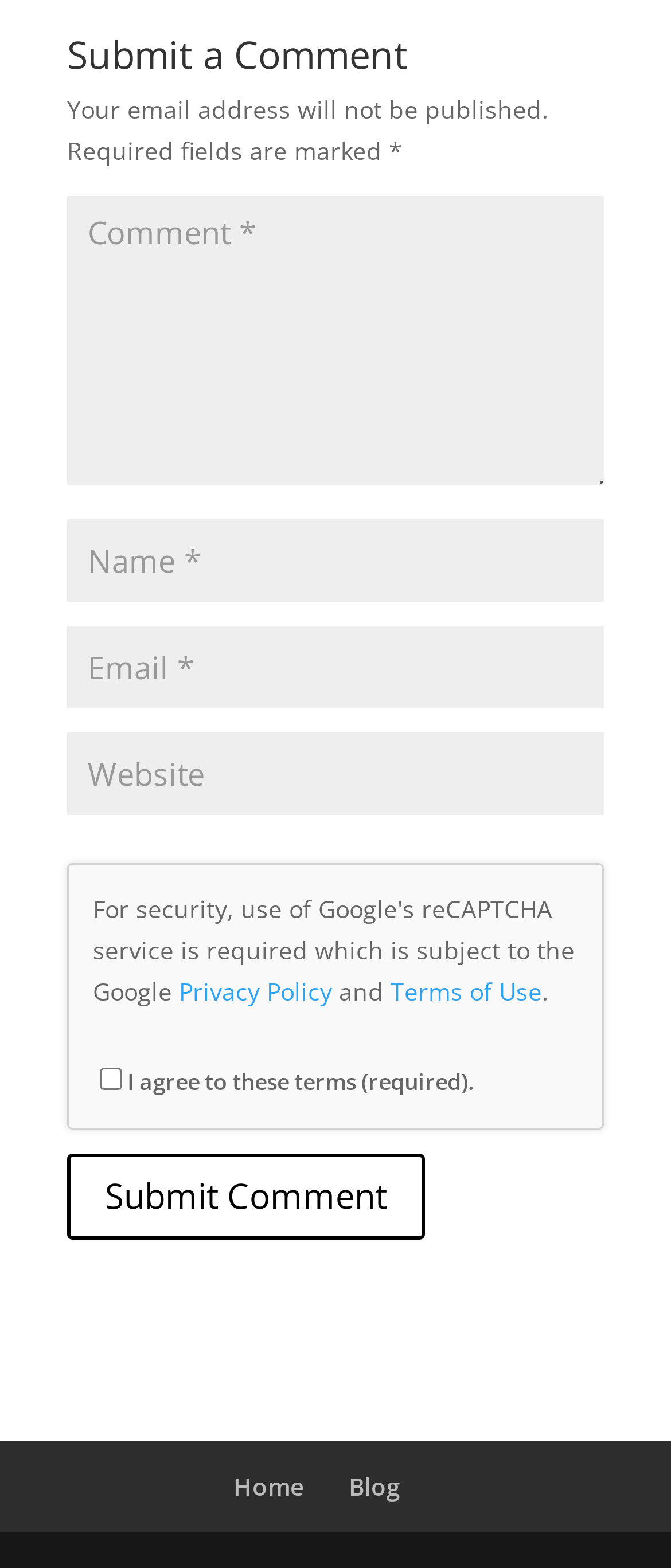Please respond to the question with a concise word or phrase:
Is the 'Website' textbox required?

No